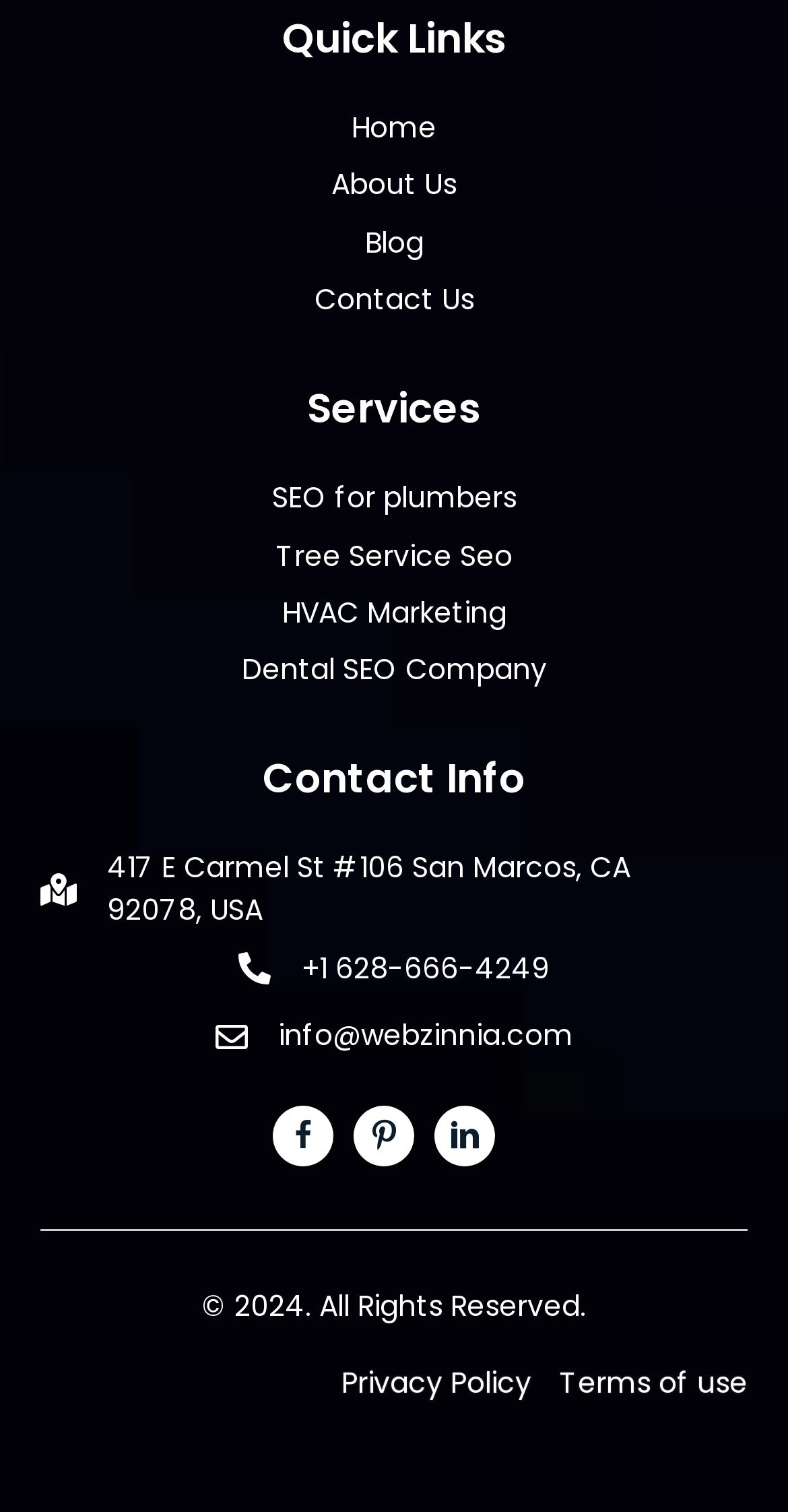Please identify the coordinates of the bounding box for the clickable region that will accomplish this instruction: "View privacy policy".

None